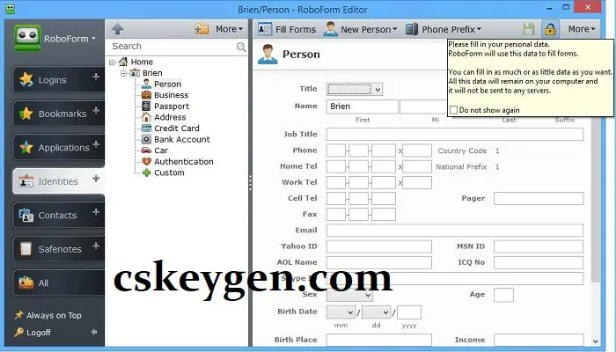Provide a brief response to the question below using one word or phrase:
What is the purpose of the message prompt in the upper right corner?

To encourage users to fill in personal data